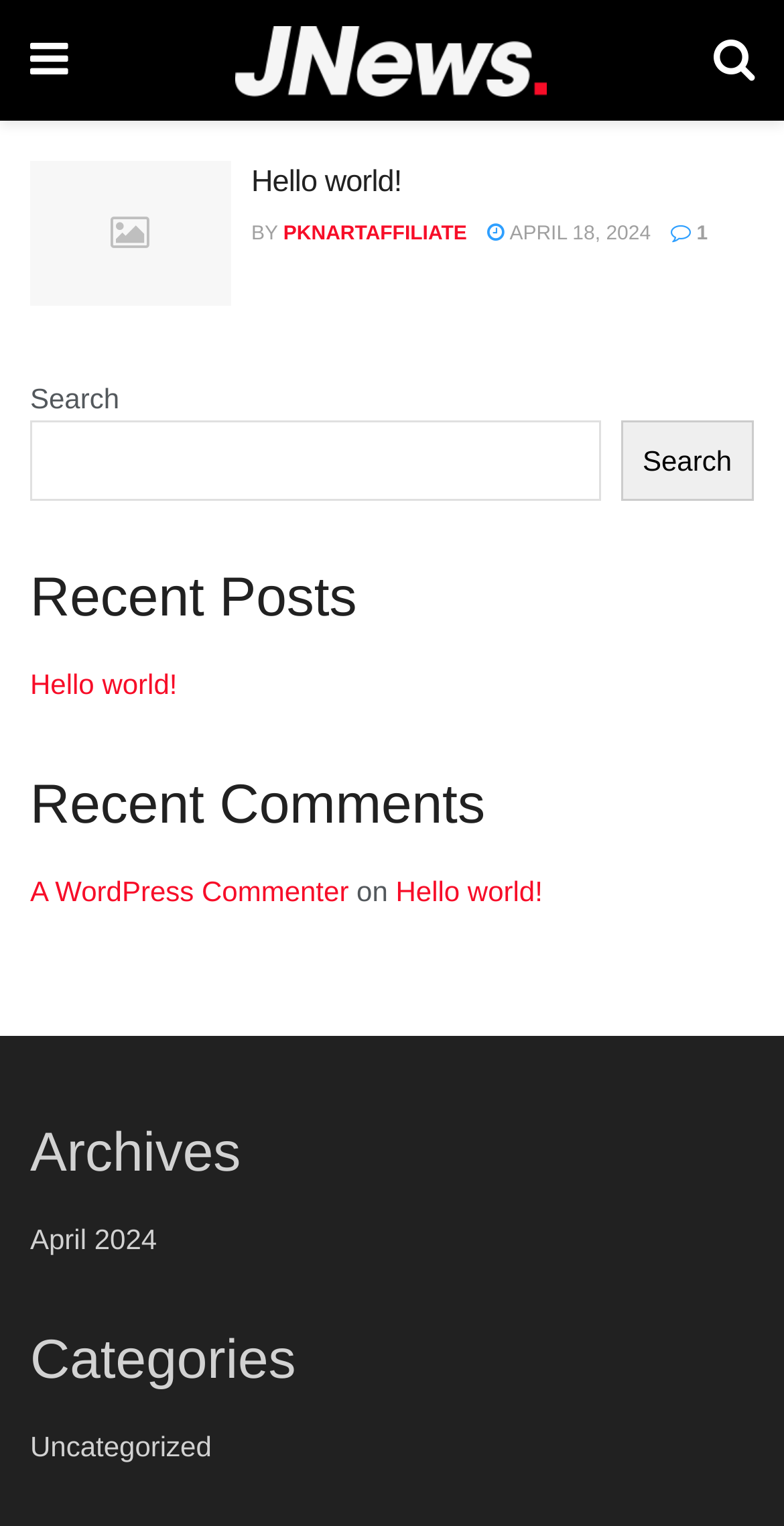Given the description "Hello world!", determine the bounding box of the corresponding UI element.

[0.505, 0.574, 0.692, 0.595]